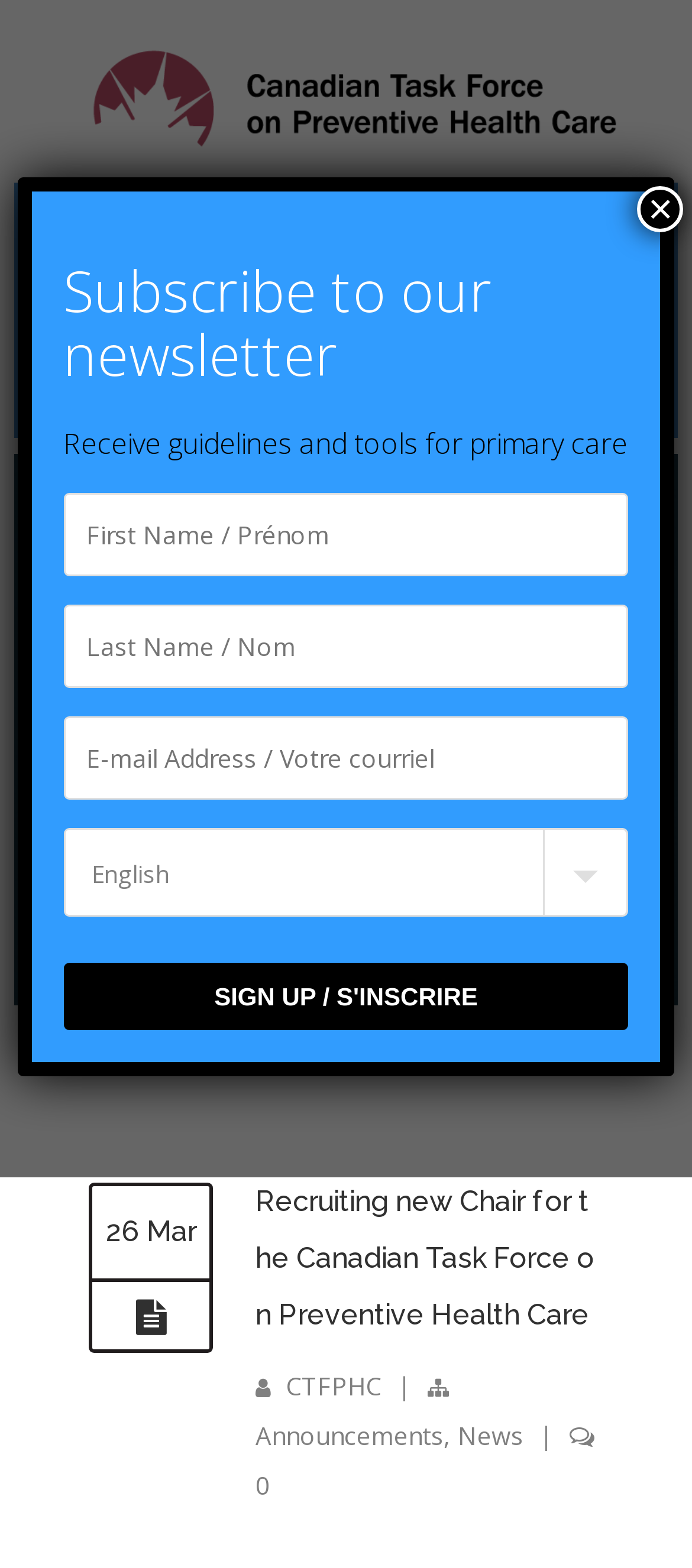Produce an elaborate caption capturing the essence of the webpage.

The webpage is about recruiting a new chair for the Canadian Task Force on Preventive Health Care. At the top left, there is a link to the Canadian Task Force on Preventive Health Care, accompanied by an image with the same name. Next to it, there is a menu link labeled "MENU". On the right side of the top section, there are links to "Login" and "Register", separated by a vertical bar.

Below the top section, there is a large heading that reads "RECRUITING NEW CHAIR FOR THE CANADIAN TASK FORCE ON PREVENTIVE HEALTH CARE". Underneath, there are three links to "HOME", "NEWS", and "ANNOUNCEMENTS". 

The main content of the page is a news article or announcement about recruiting a new chair, with a date "26 Mar" mentioned. There is a heading that repeats the title of the webpage, and a link to the same title below it. On the right side of the main content, there are links to "CTFPHC", "Announcements", "News", and a button with a bell icon.

At the bottom of the page, there is a modal dialog box that pops up, prompting users to subscribe to the newsletter. The dialog box has a form with fields for first name, last name, email address, and a dropdown menu. There is a "Sign up" button at the bottom of the form. The dialog box also has a "Close" button at the top right corner, with an "×" icon.